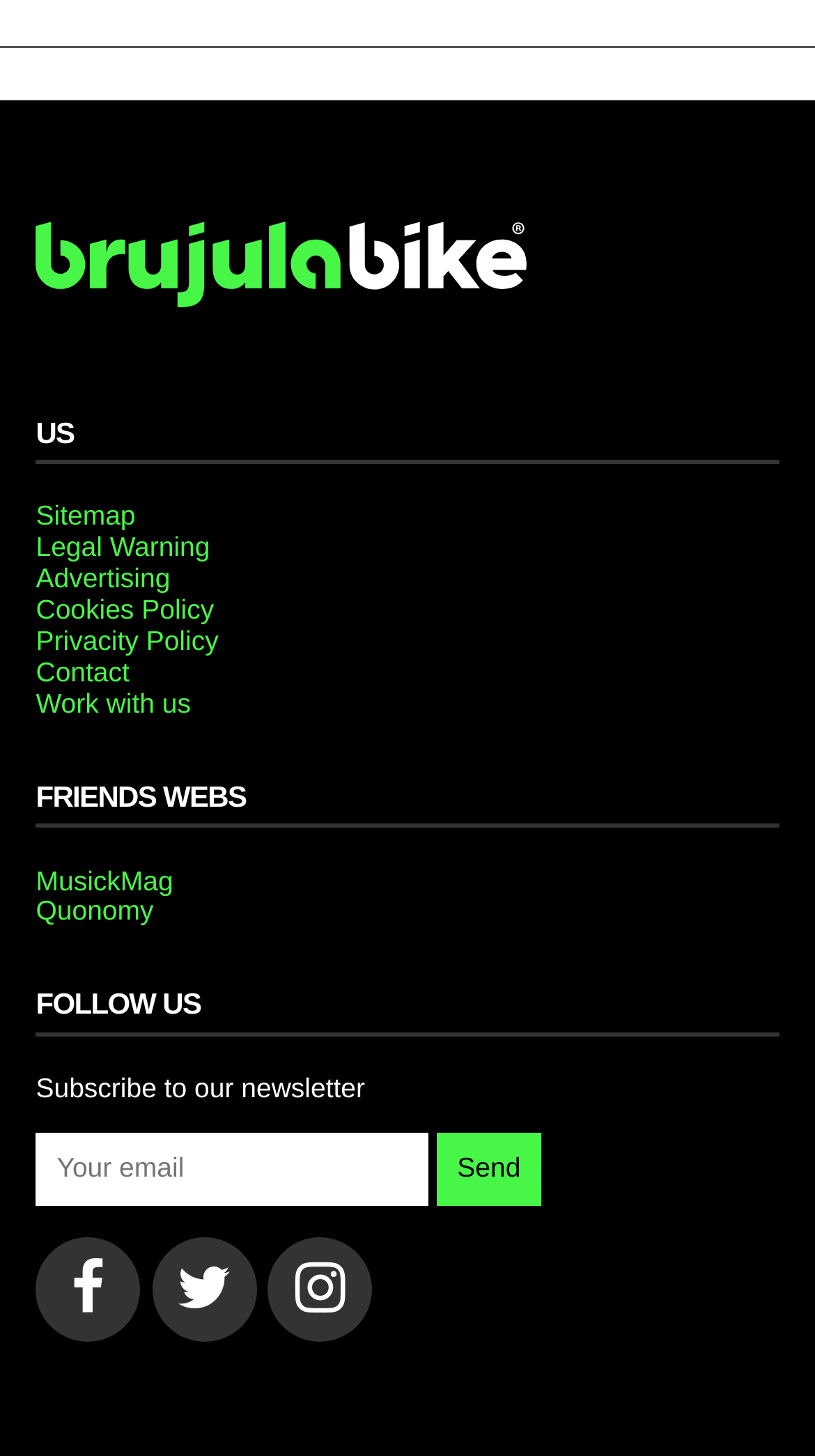What type of links are listed under 'FRIENDS WEBS'?
Refer to the image and provide a concise answer in one word or phrase.

Website links